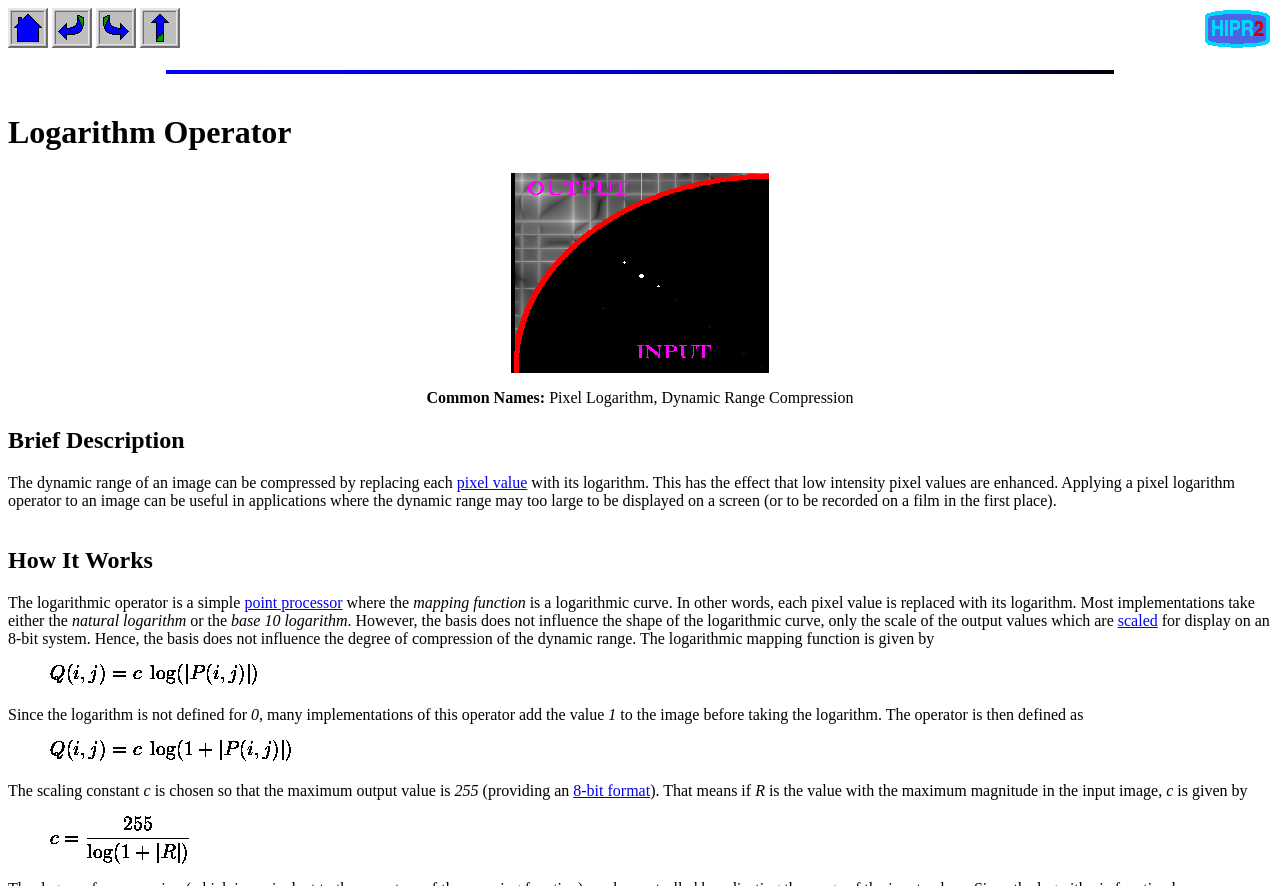Please pinpoint the bounding box coordinates for the region I should click to adhere to this instruction: "Click the pixel value link".

[0.357, 0.535, 0.412, 0.554]